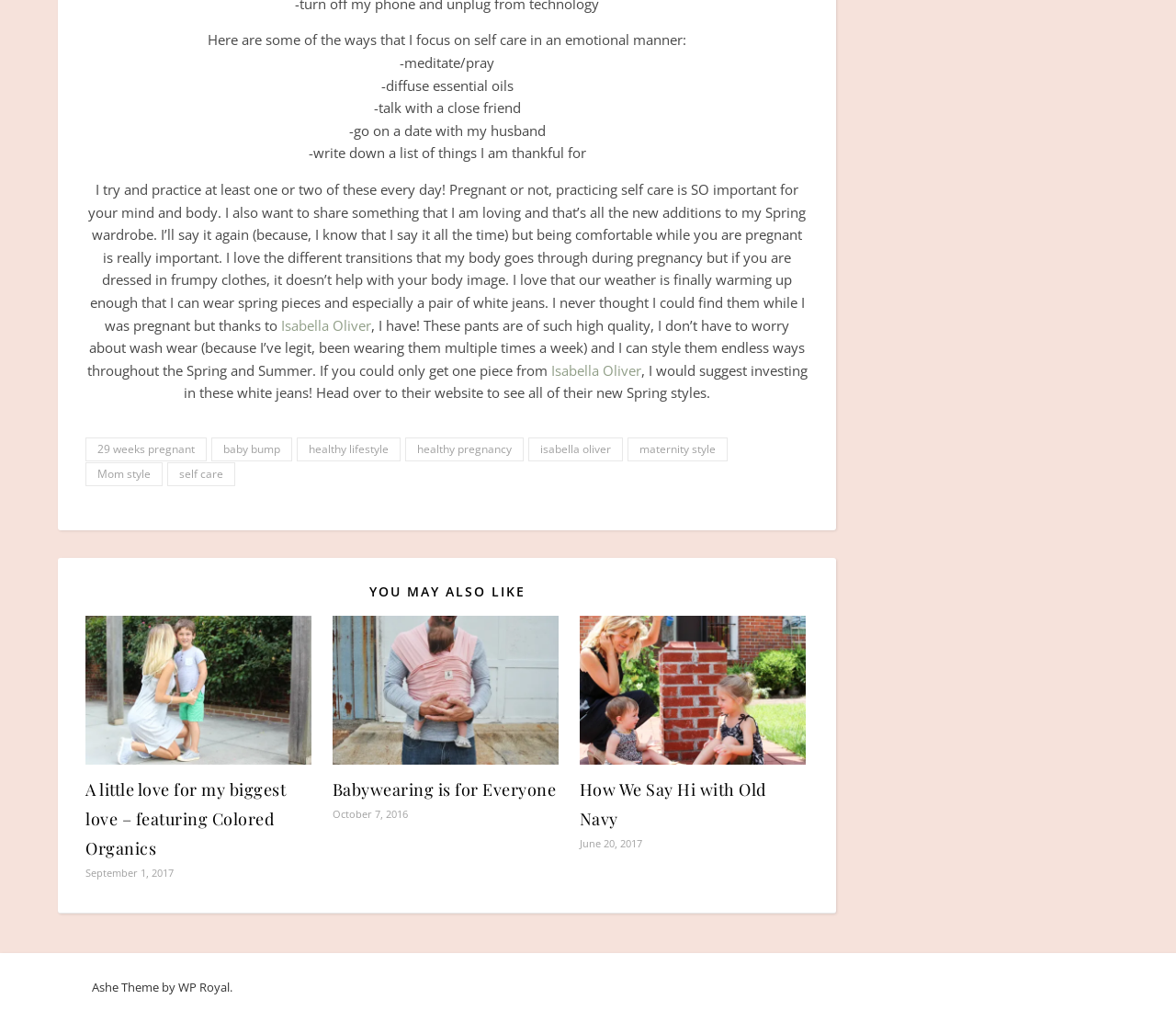What is the theme of the website?
Using the information from the image, give a concise answer in one word or a short phrase.

Ashe Theme